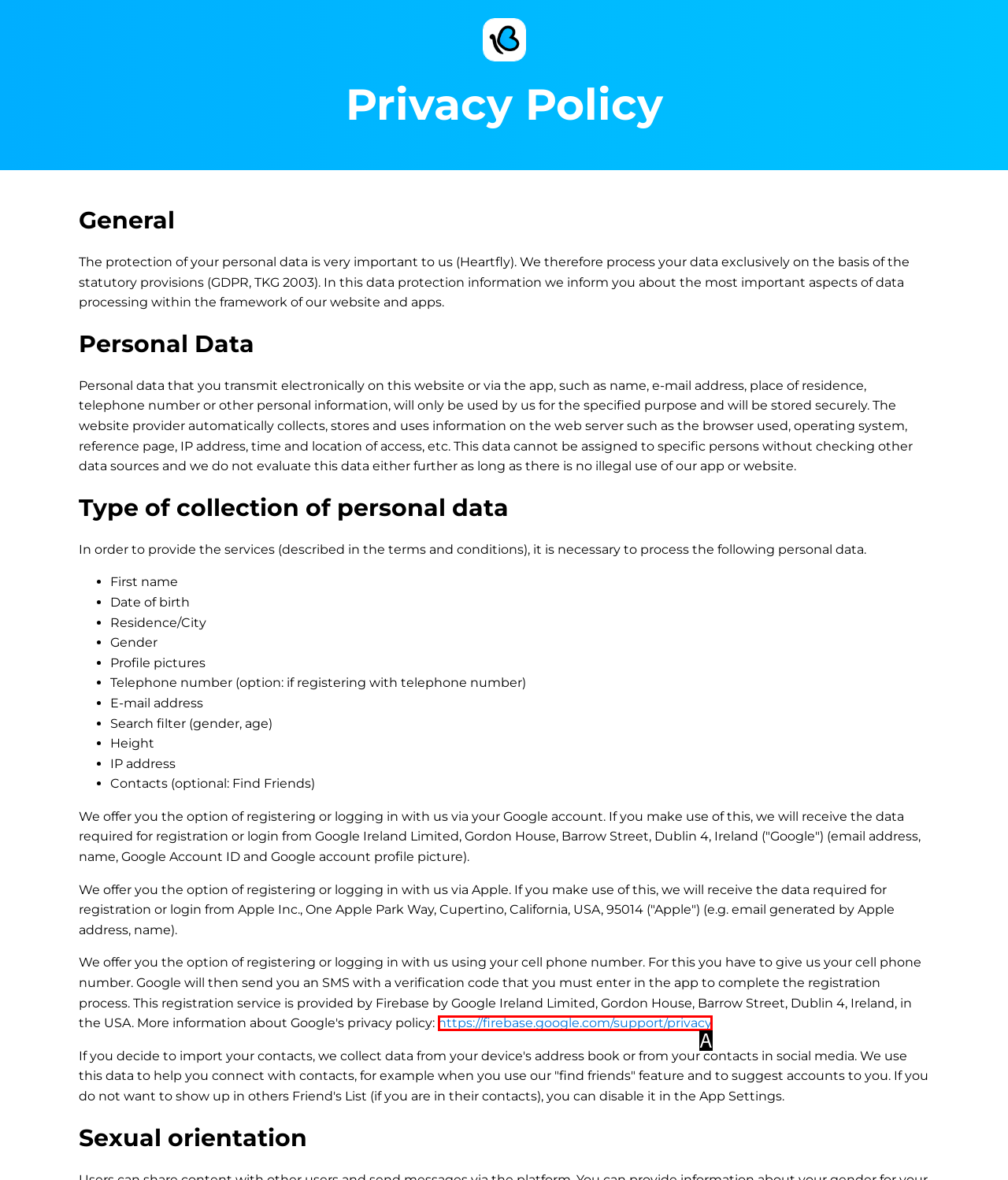Determine which UI element matches this description: https://firebase.google.com/support/privacy
Reply with the appropriate option's letter.

A